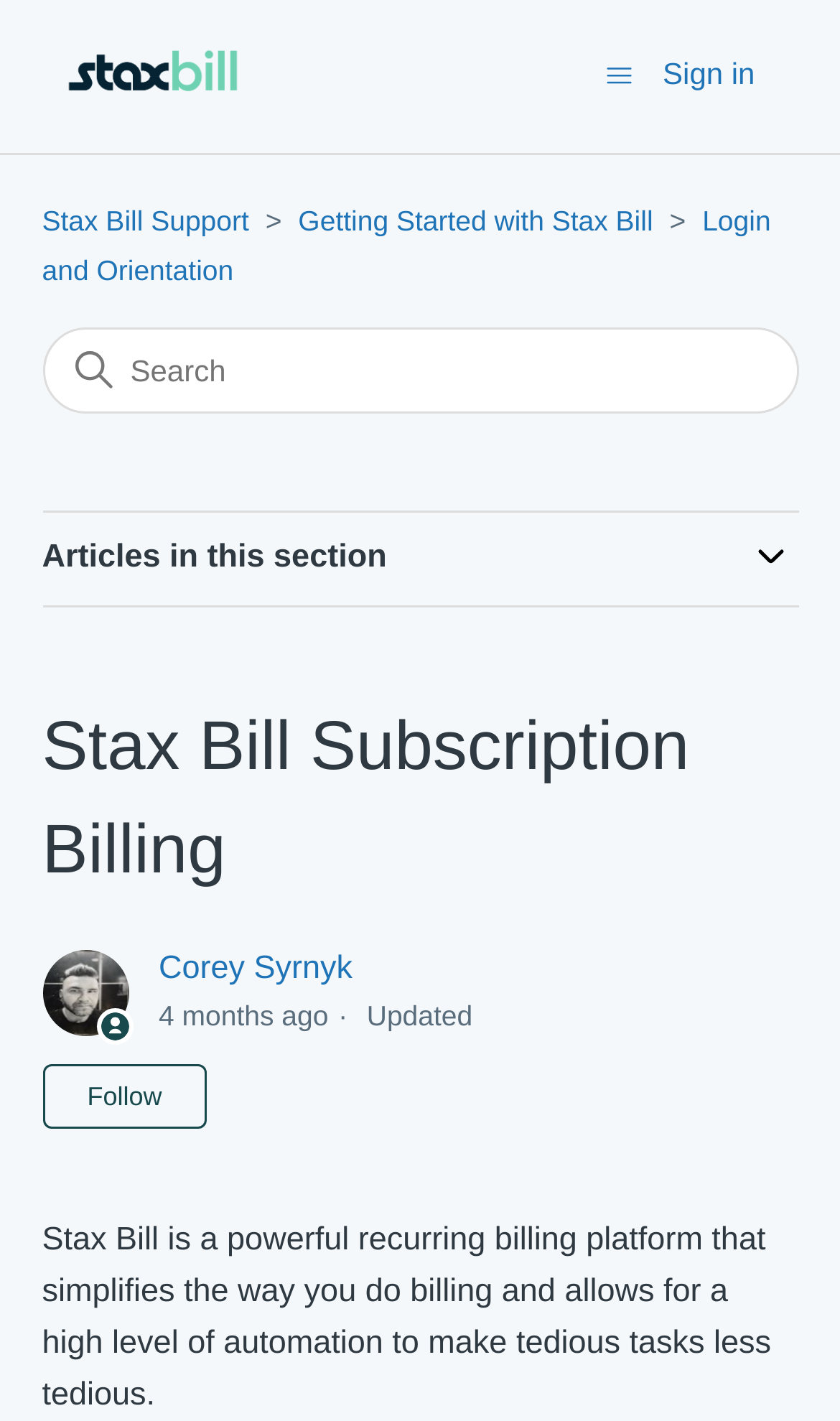What is the purpose of the search box?
Using the image as a reference, answer the question in detail.

I inferred the purpose of the search box by looking at its location and the text 'Search' inside it, which suggests that it is meant for searching something on the webpage.